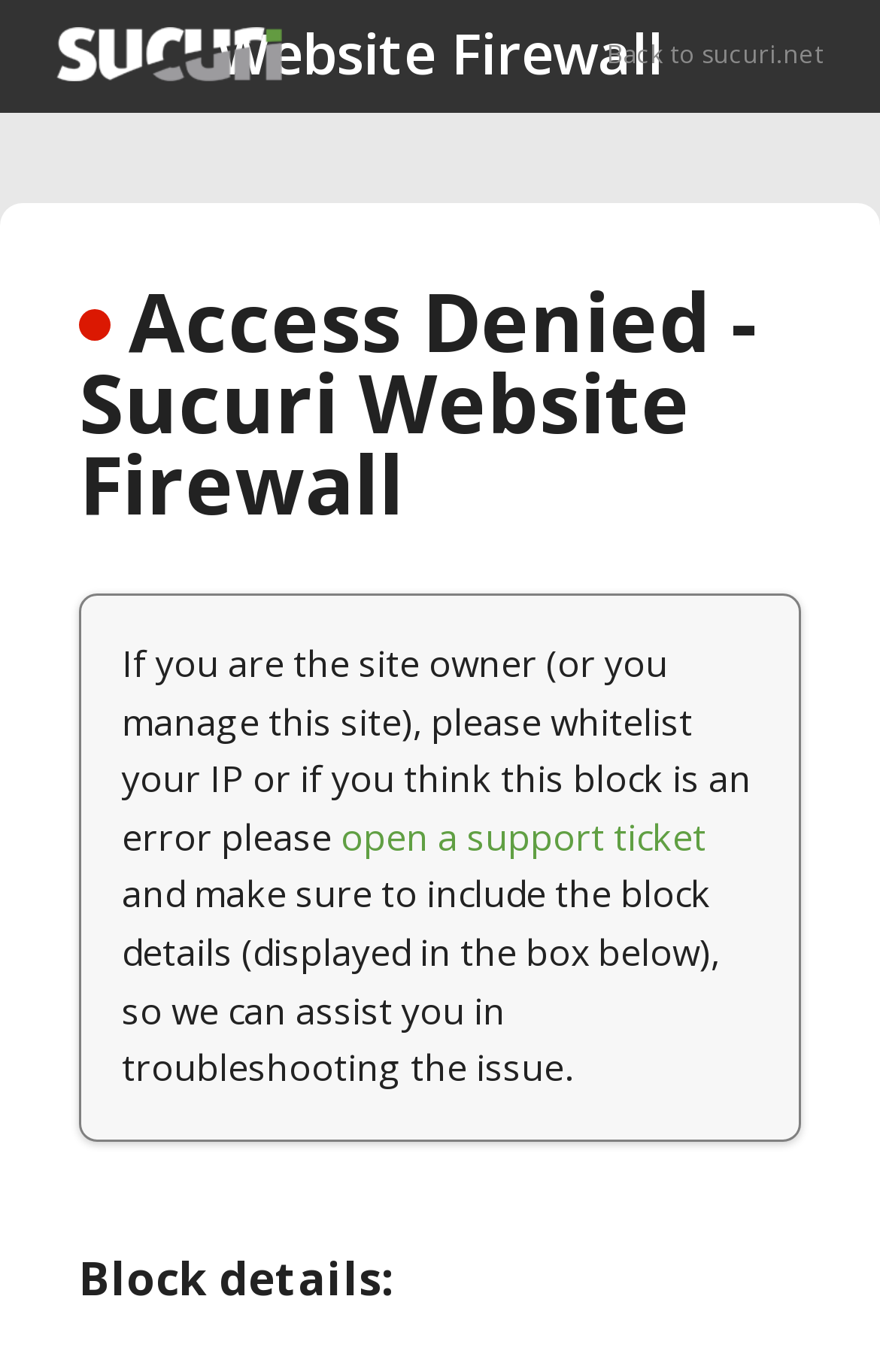What details should be included in the support ticket?
Carefully analyze the image and provide a thorough answer to the question.

When opening a support ticket, the site owner should include the block details, which are displayed in the box below the paragraph, as mentioned on the webpage.